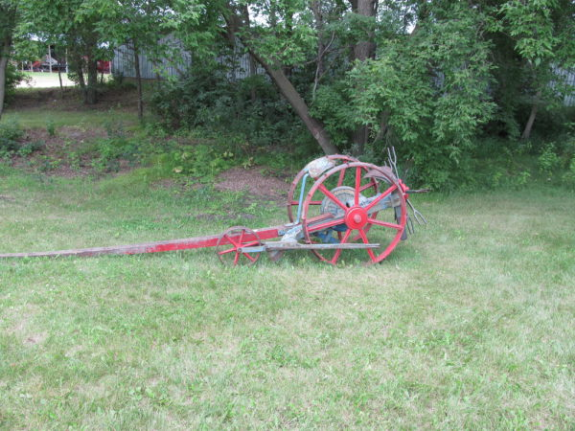How many circular forks are at the rear of the digger?
Answer the question with a single word or phrase, referring to the image.

Five